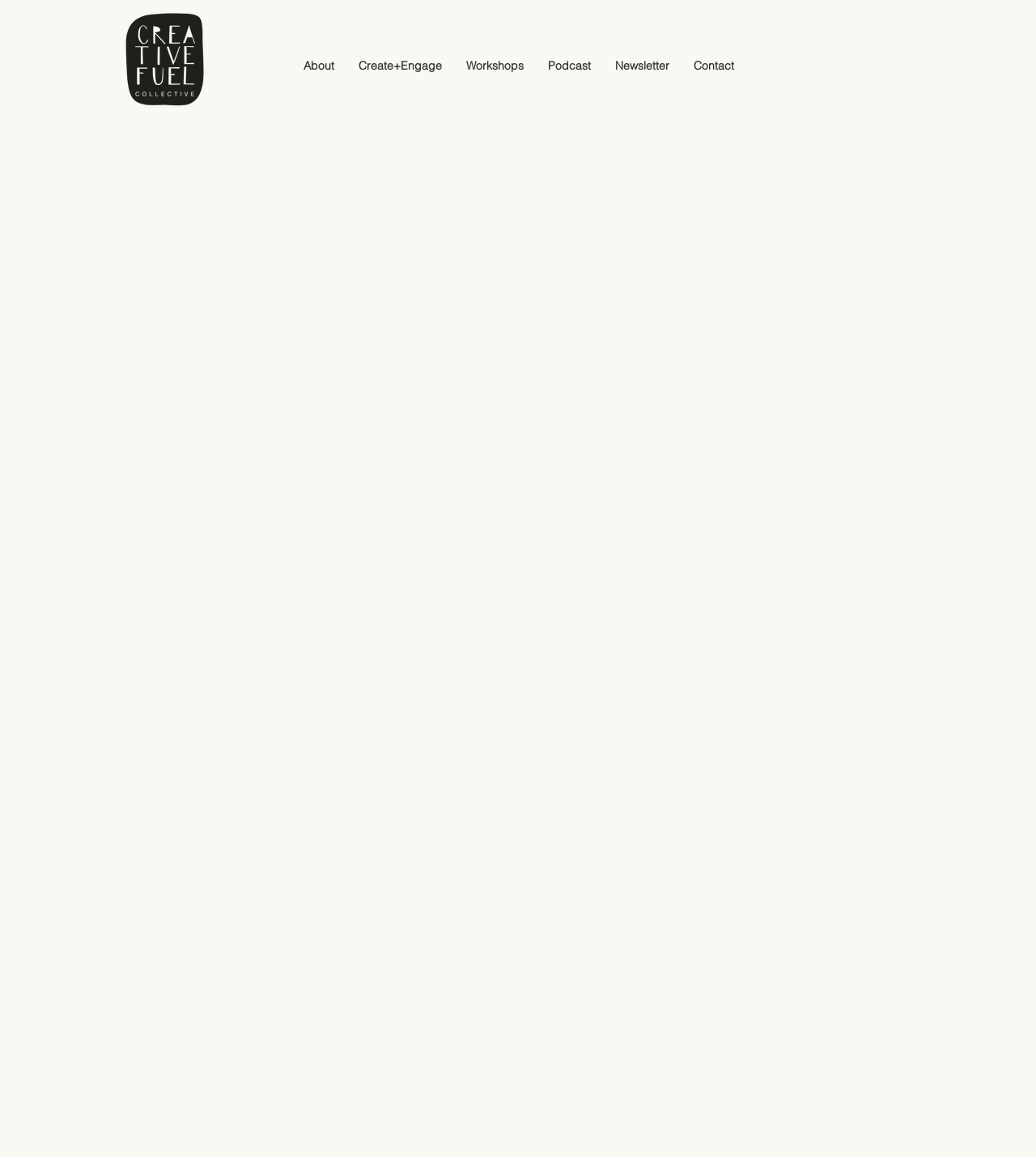Please reply to the following question using a single word or phrase: 
What is the purpose of the 'Site' navigation?

Navigation